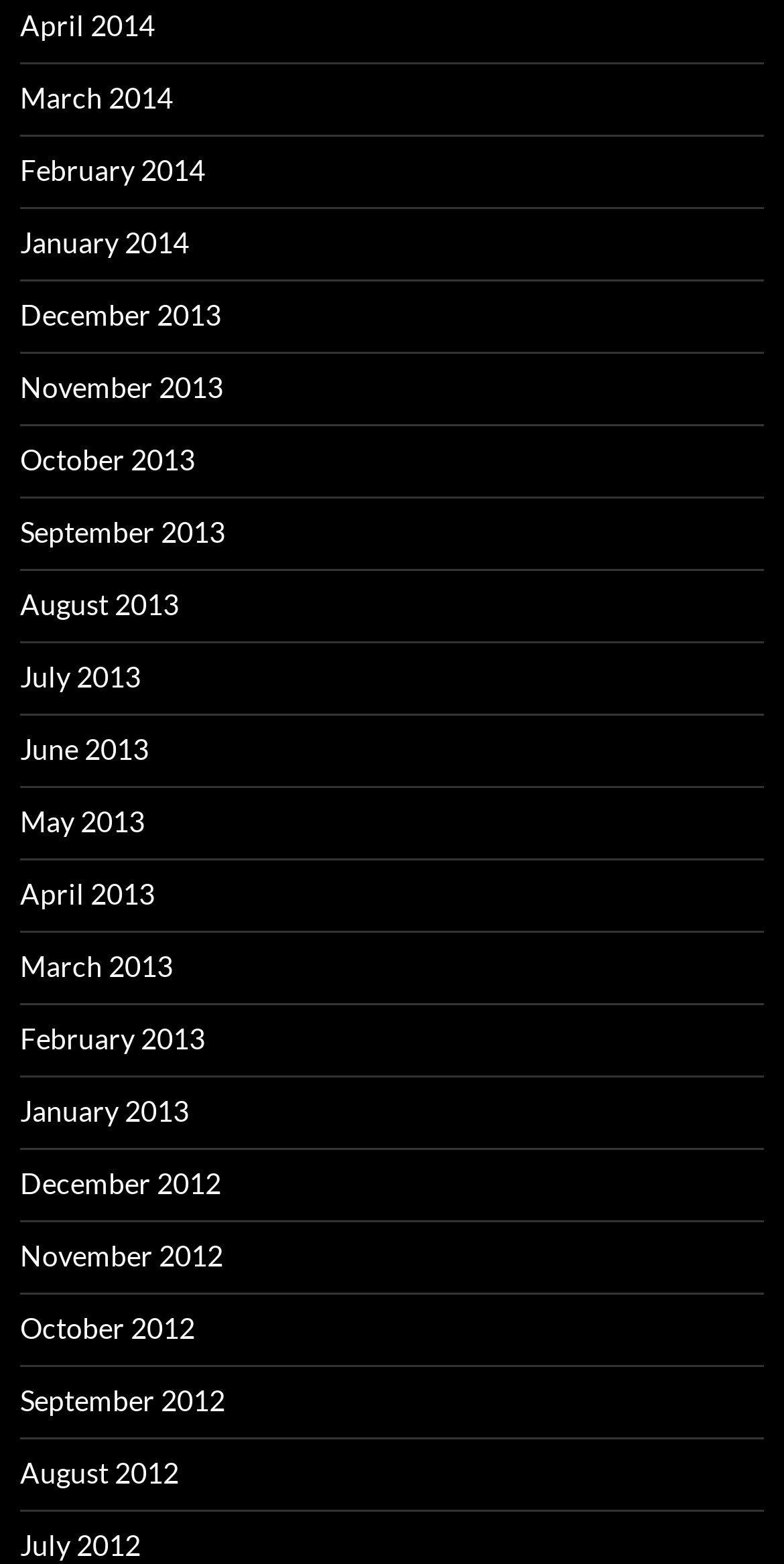Find the bounding box coordinates of the element's region that should be clicked in order to follow the given instruction: "explore archives for September 2012". The coordinates should consist of four float numbers between 0 and 1, i.e., [left, top, right, bottom].

[0.026, 0.884, 0.287, 0.906]